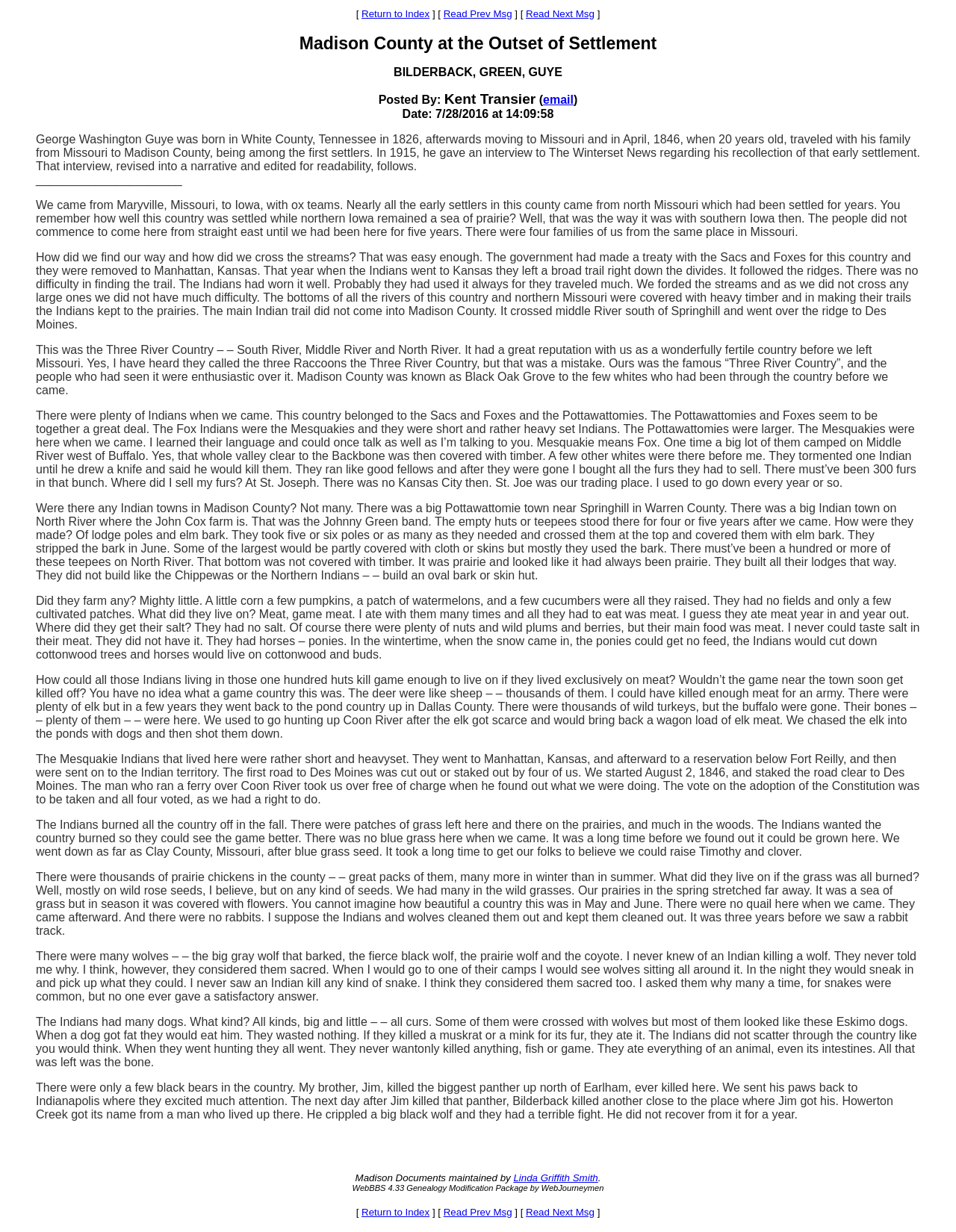Given the description: "alt="counselling services in York"", determine the bounding box coordinates of the UI element. The coordinates should be formatted as four float numbers between 0 and 1, [left, top, right, bottom].

None